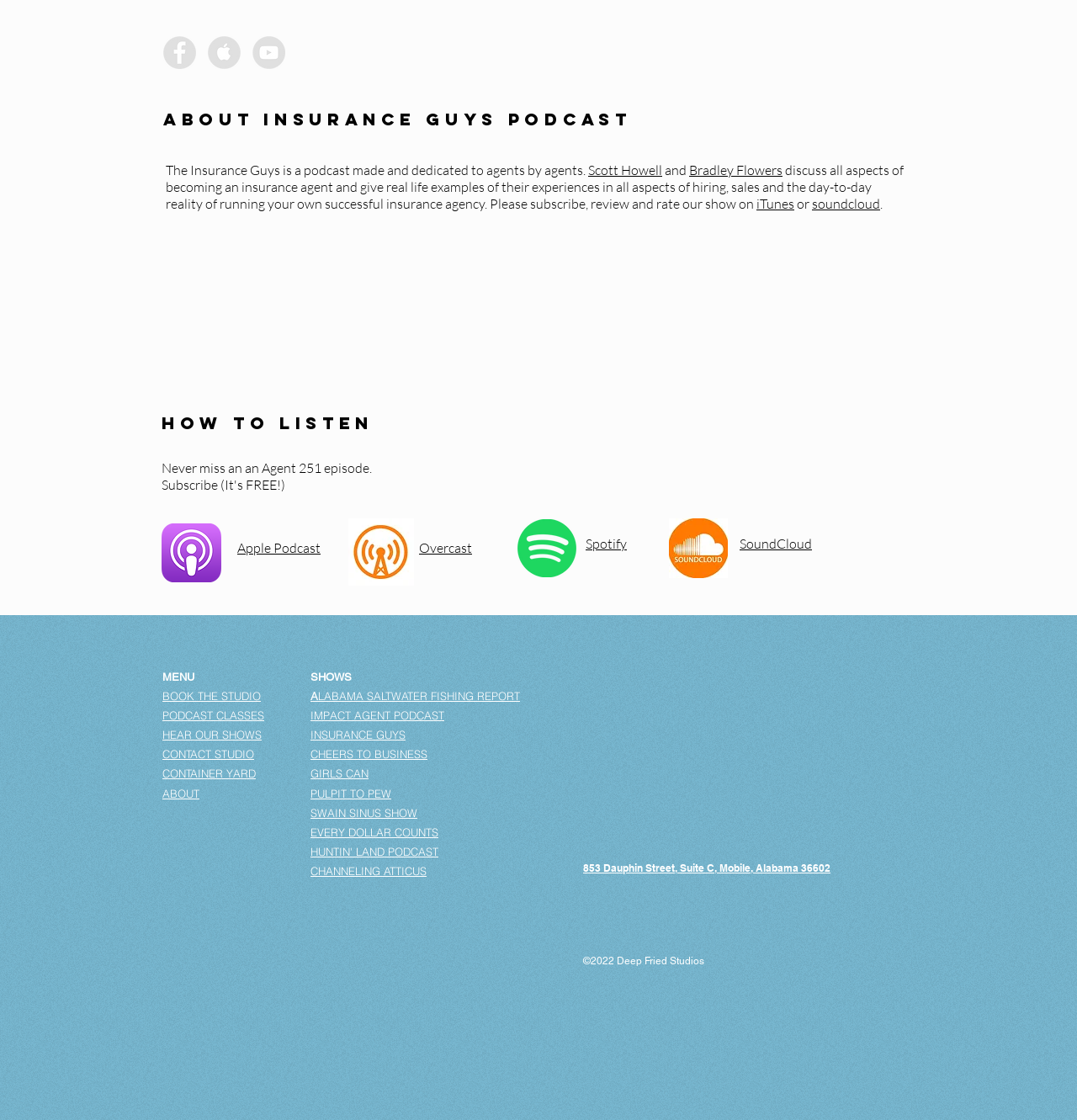What is the name of the podcast discussed on this webpage?
Answer the question using a single word or phrase, according to the image.

Insurance Guys